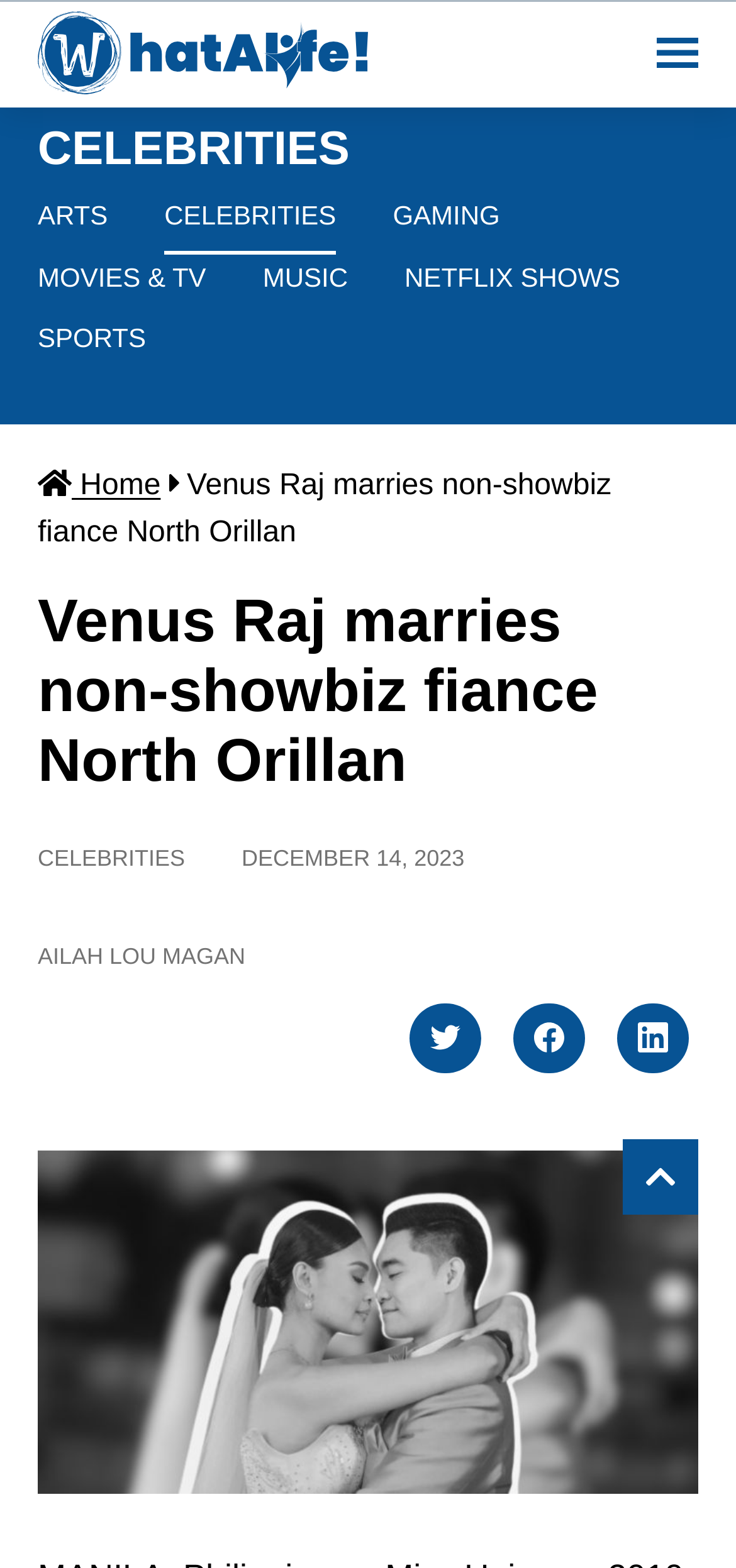Can you determine the bounding box coordinates of the area that needs to be clicked to fulfill the following instruction: "Go to the CELEBRITIES page"?

[0.223, 0.127, 0.457, 0.147]